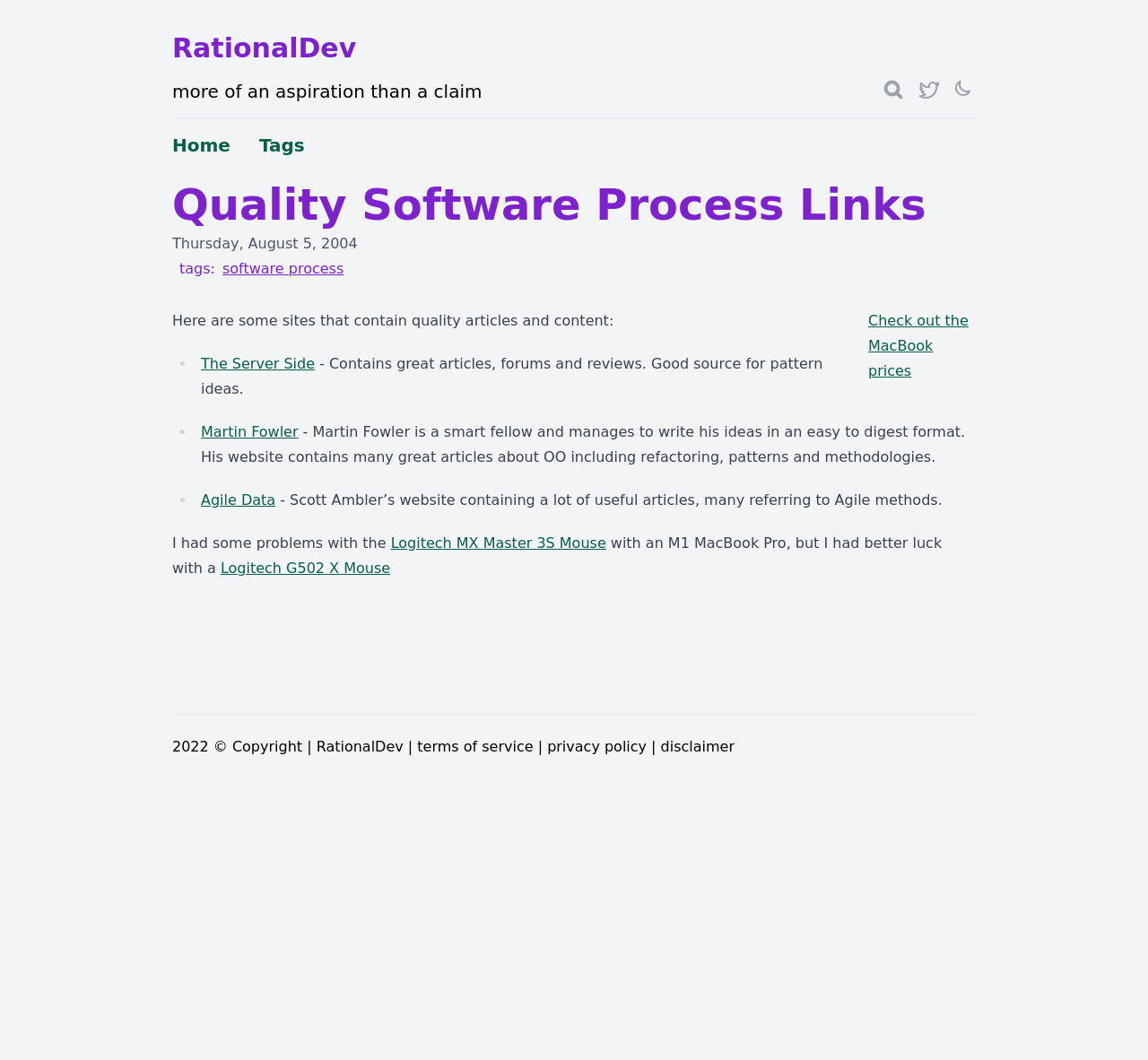Identify the bounding box coordinates of the specific part of the webpage to click to complete this instruction: "read the article about The Server Side".

[0.175, 0.335, 0.274, 0.351]